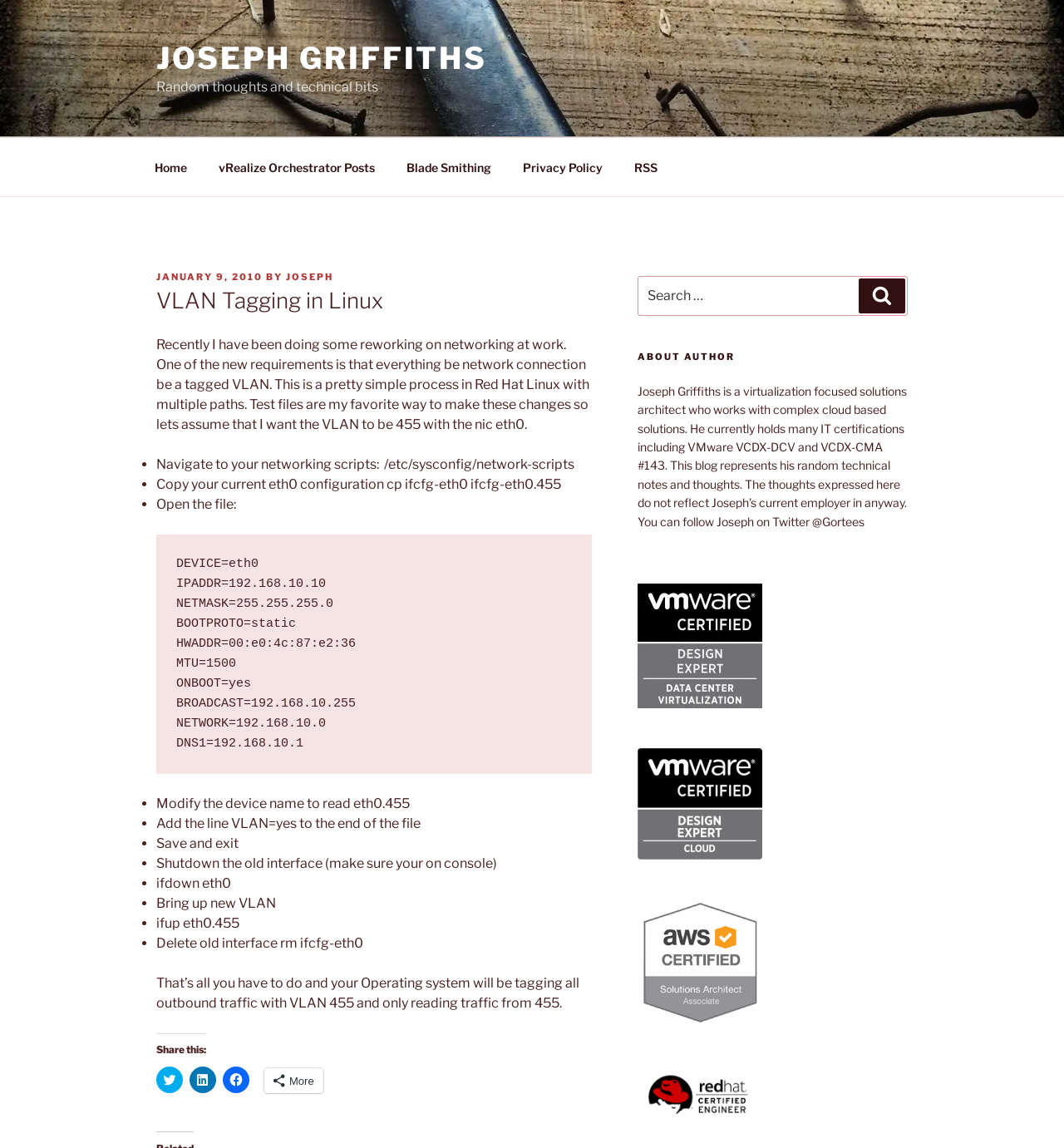Please analyze the image and provide a thorough answer to the question:
What is the VLAN number used in the example?

The VLAN number used in the example is 455, which is mentioned throughout the instructions as the VLAN tag to be added to the network connection.